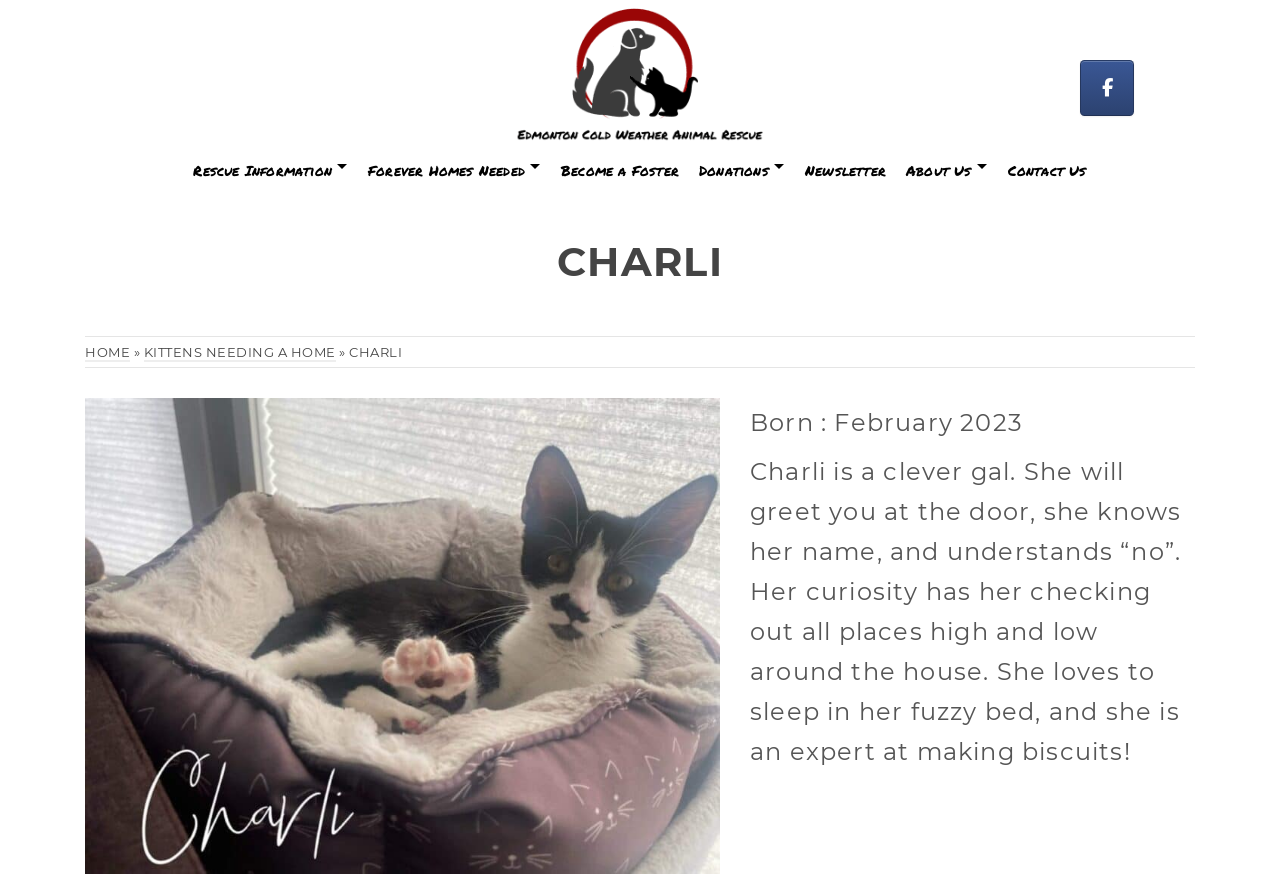Locate the bounding box of the UI element based on this description: "alt="Edmonton Cold Weather Animal Rescue"". Provide four float numbers between 0 and 1 as [left, top, right, bottom].

[0.214, 0.0, 0.786, 0.174]